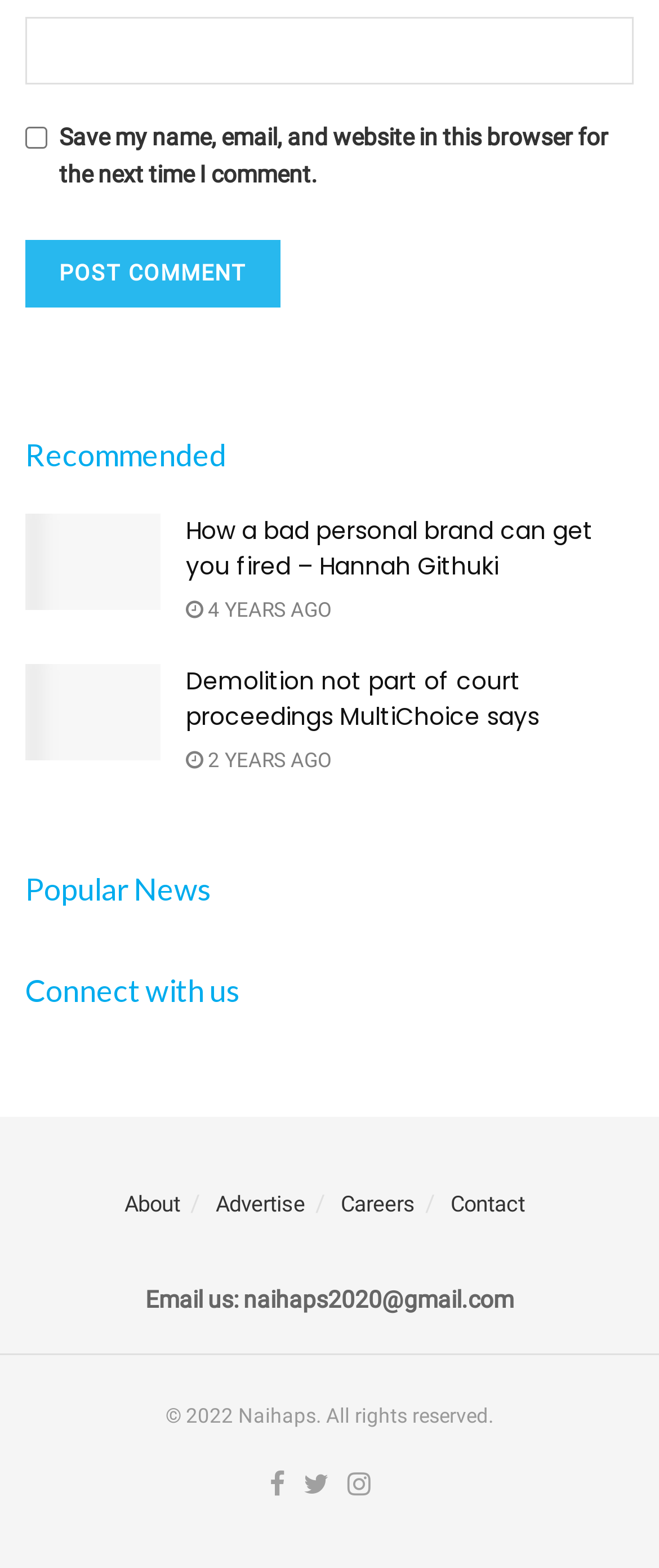Please identify the bounding box coordinates of the area I need to click to accomplish the following instruction: "read recommended article".

[0.038, 0.328, 0.962, 0.401]